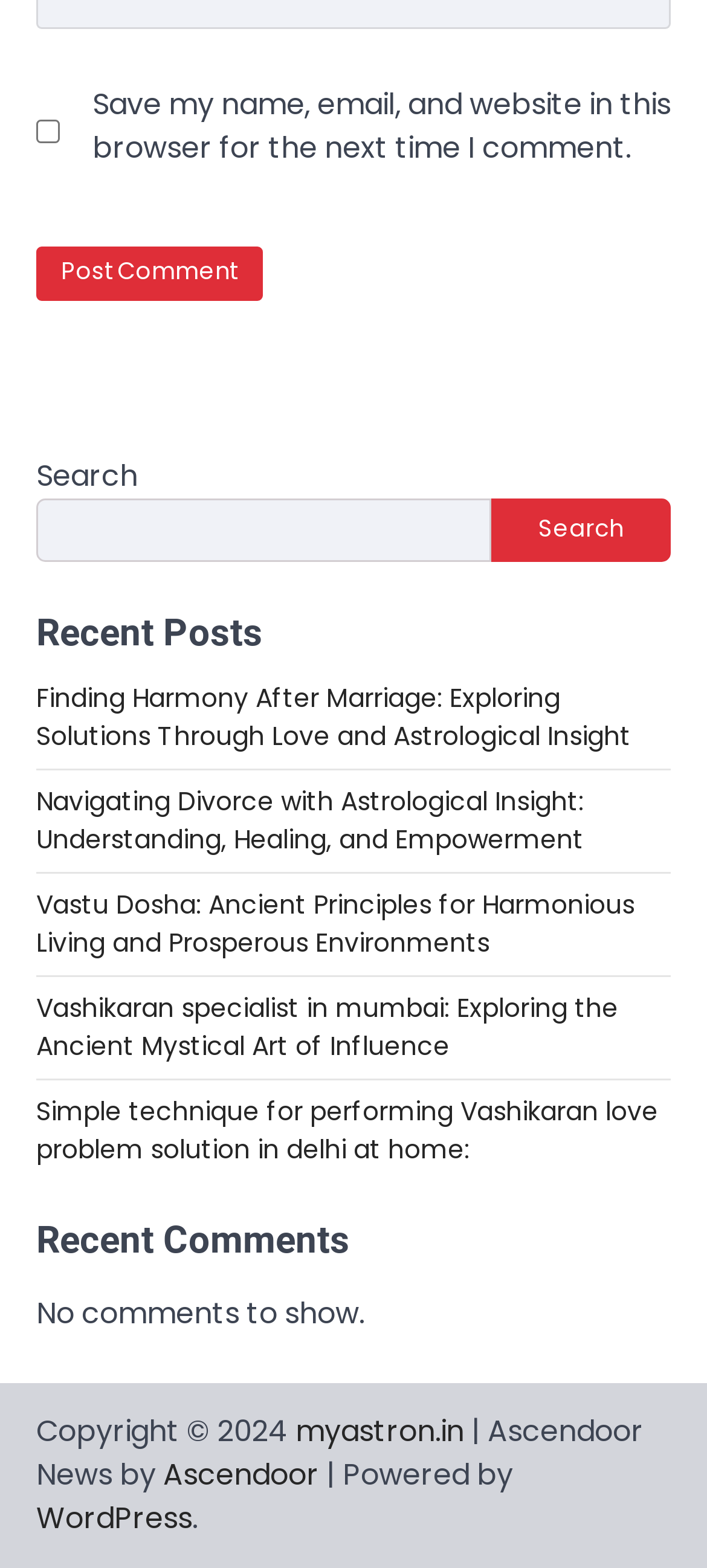Answer the question with a brief word or phrase:
How many links are there in the Recent Posts section?

5